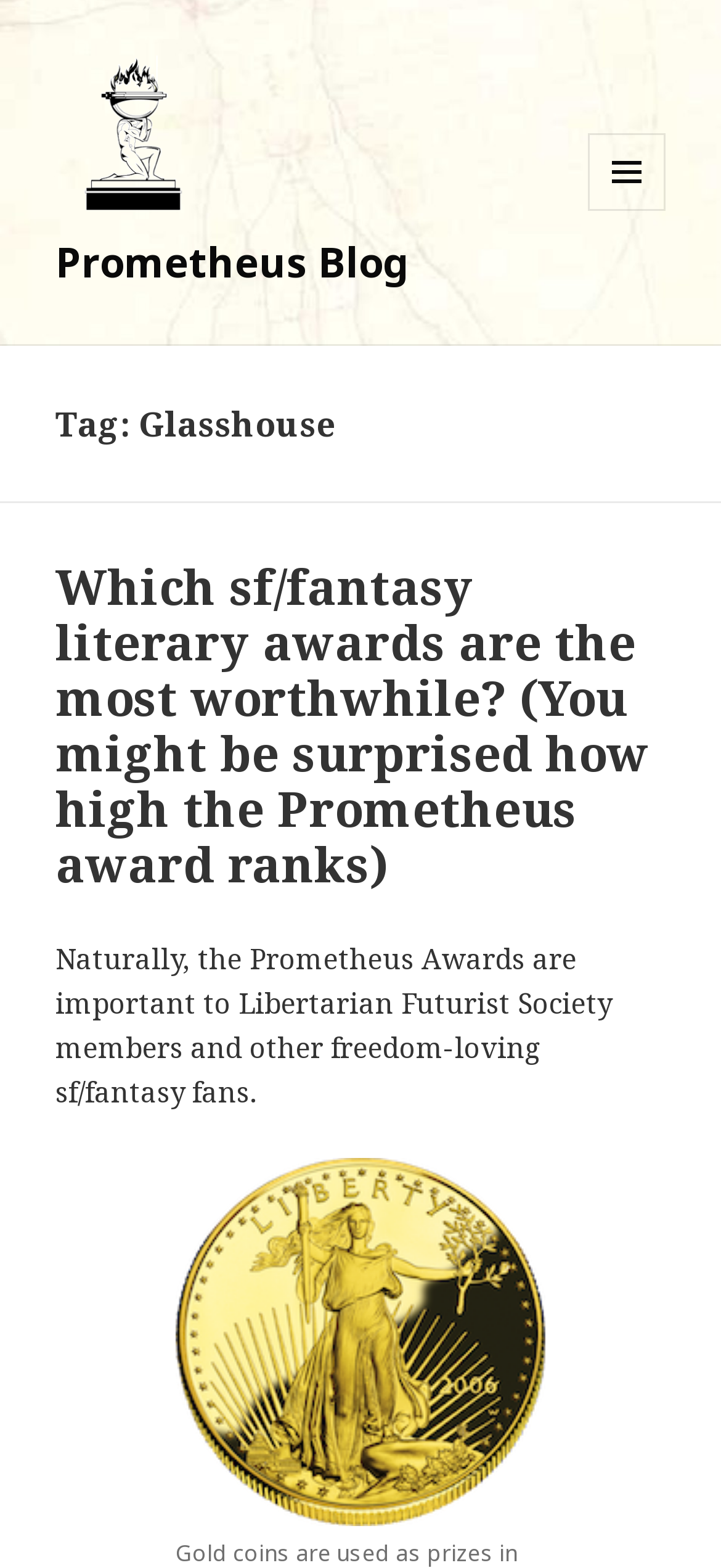What is the purpose of the Prometheus Awards?
Please answer the question with a detailed and comprehensive explanation.

The purpose of the Prometheus Awards can be understood from the text 'Naturally, the Prometheus Awards are important to Libertarian Futurist Society members and other freedom-loving sf/fantasy fans.' which is located below the latest article heading.